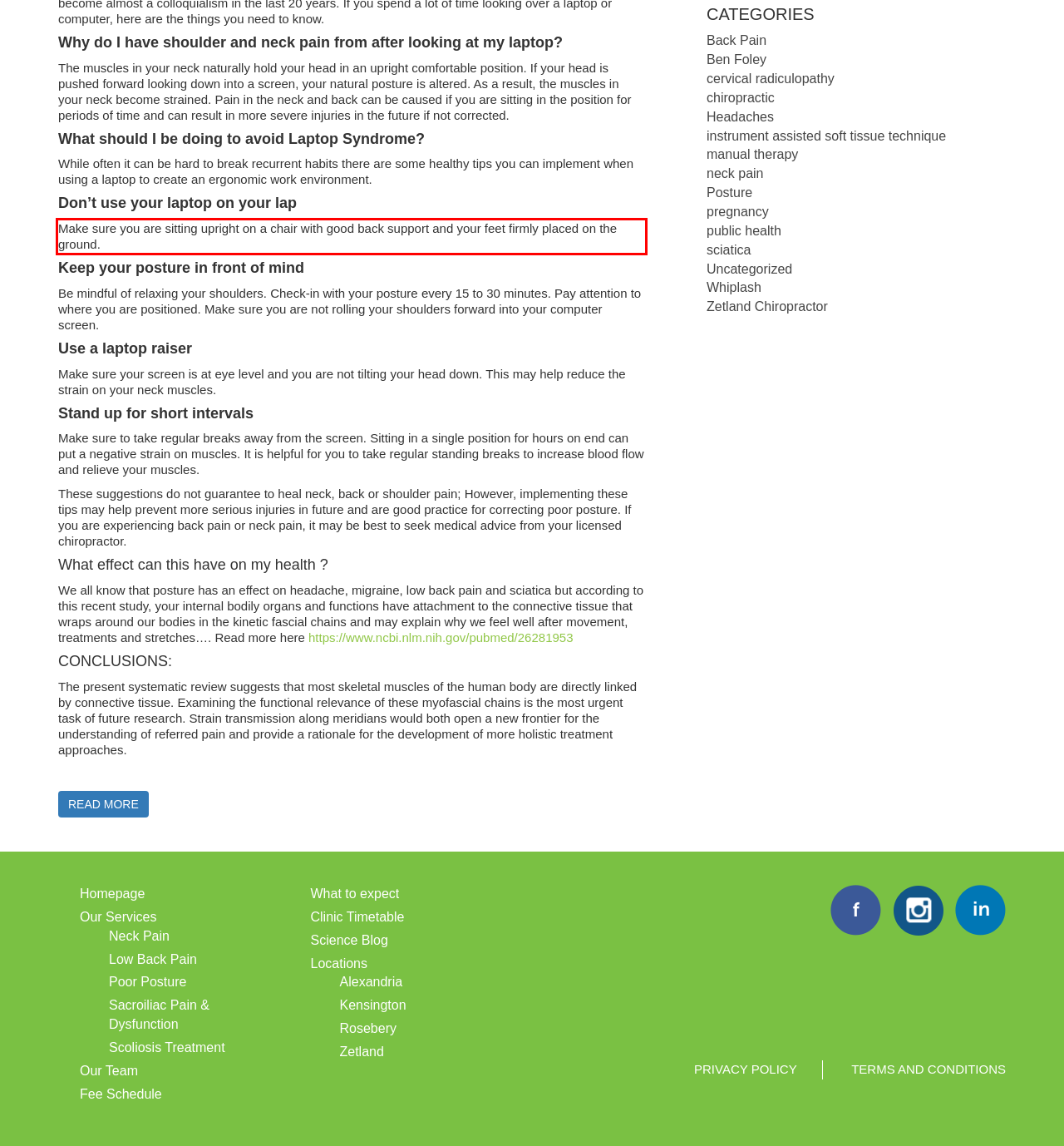Given a screenshot of a webpage with a red bounding box, please identify and retrieve the text inside the red rectangle.

Make sure you are sitting upright on a chair with good back support and your feet firmly placed on the ground.